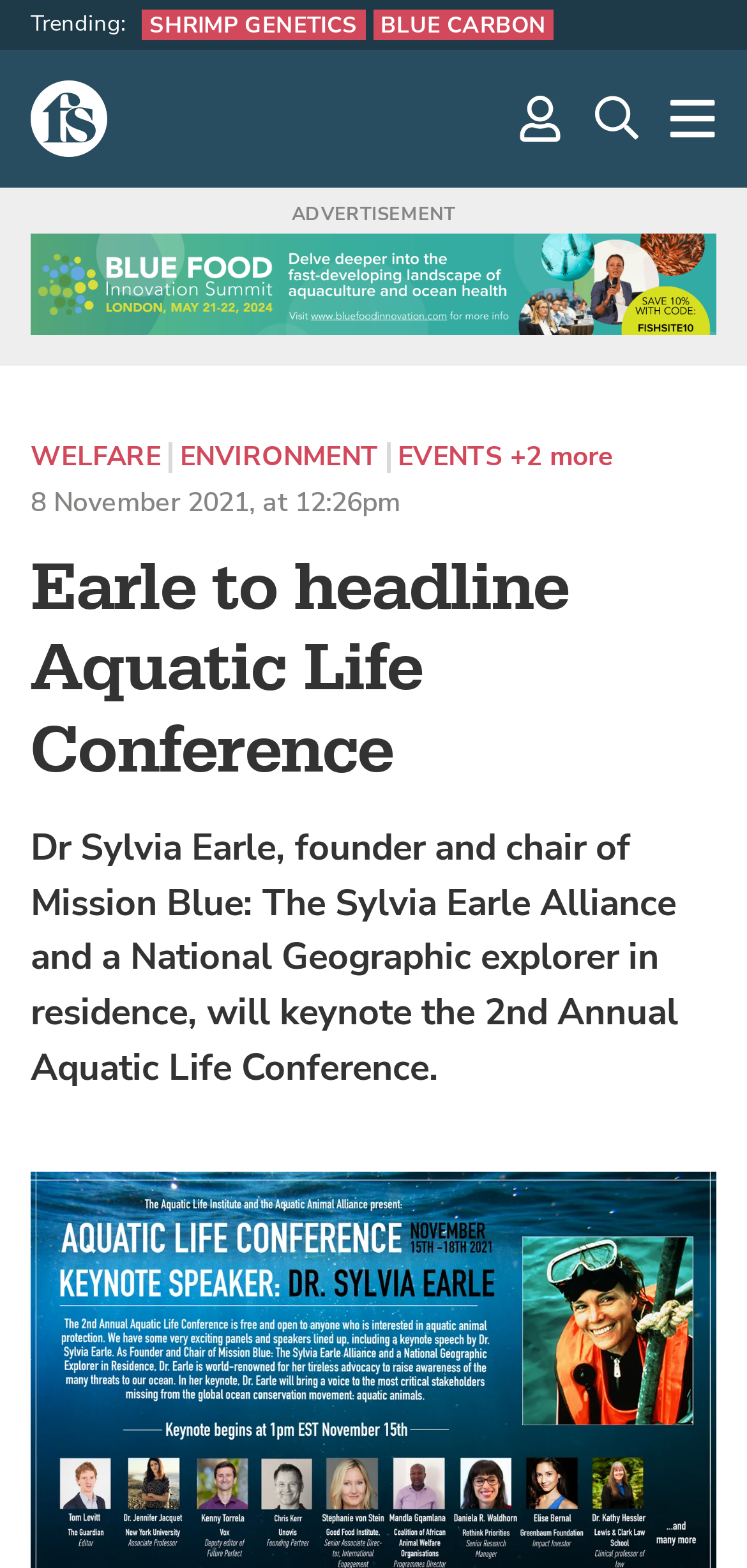Identify the bounding box coordinates of the clickable region to carry out the given instruction: "View SHRIMP GENETICS".

[0.19, 0.006, 0.489, 0.025]